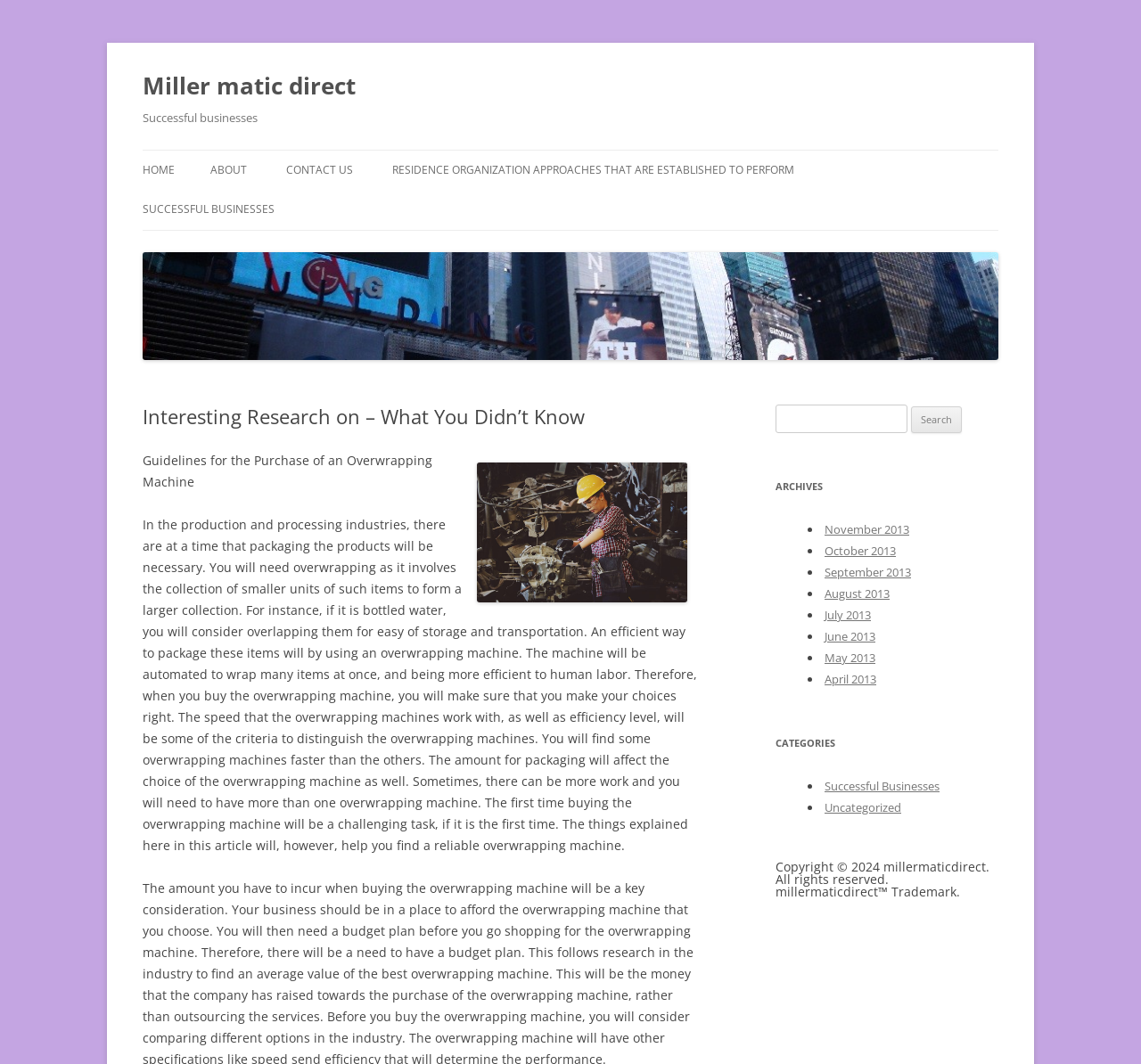Provide the bounding box coordinates for the area that should be clicked to complete the instruction: "View the archives for 'November 2013'".

[0.723, 0.49, 0.797, 0.505]